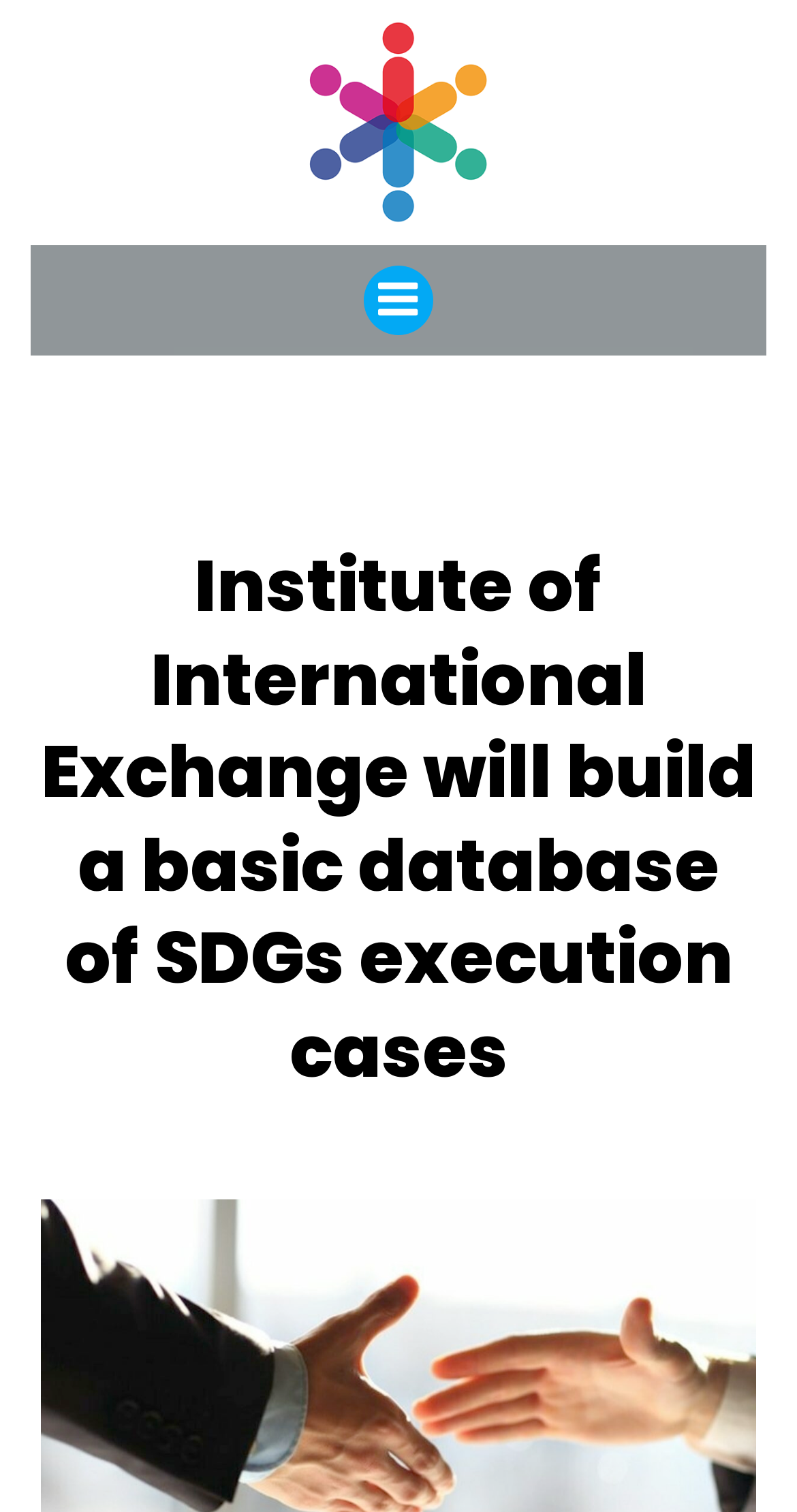Can you find the bounding box coordinates for the UI element given this description: "title="Menu""? Provide the coordinates as four float numbers between 0 and 1: [left, top, right, bottom].

[0.456, 0.176, 0.544, 0.222]